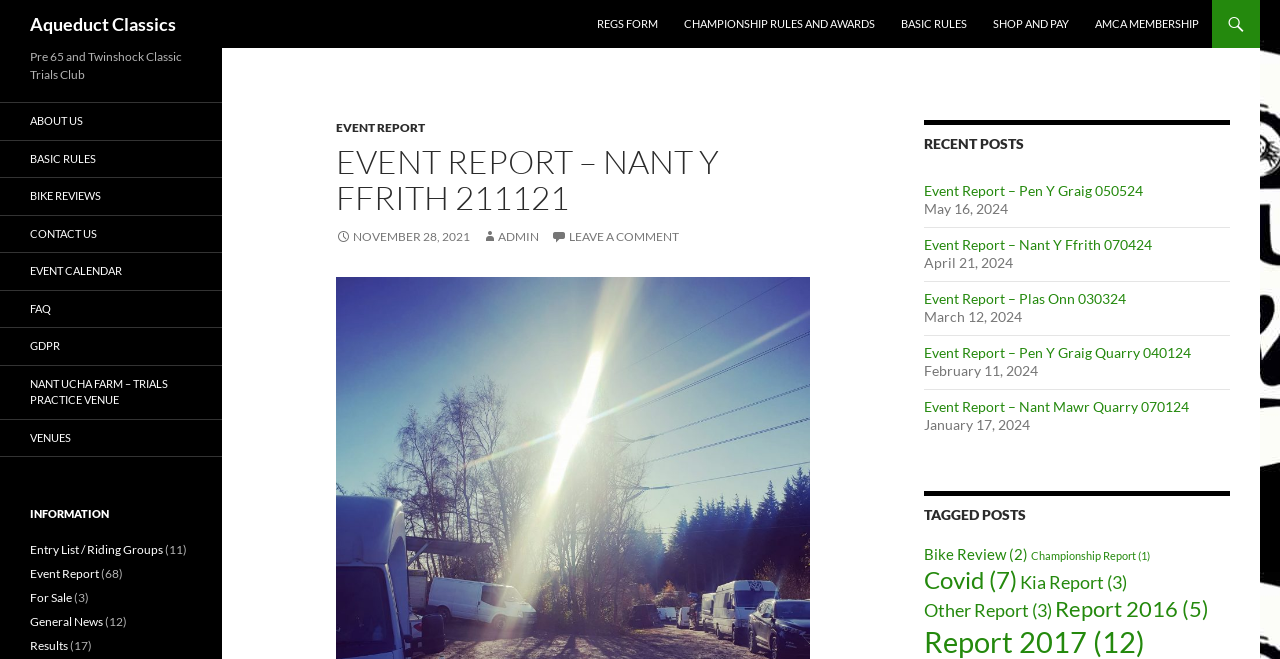Identify the bounding box coordinates for the region to click in order to carry out this instruction: "View the 'TAGGED POSTS' category". Provide the coordinates using four float numbers between 0 and 1, formatted as [left, top, right, bottom].

[0.722, 0.745, 0.961, 0.8]